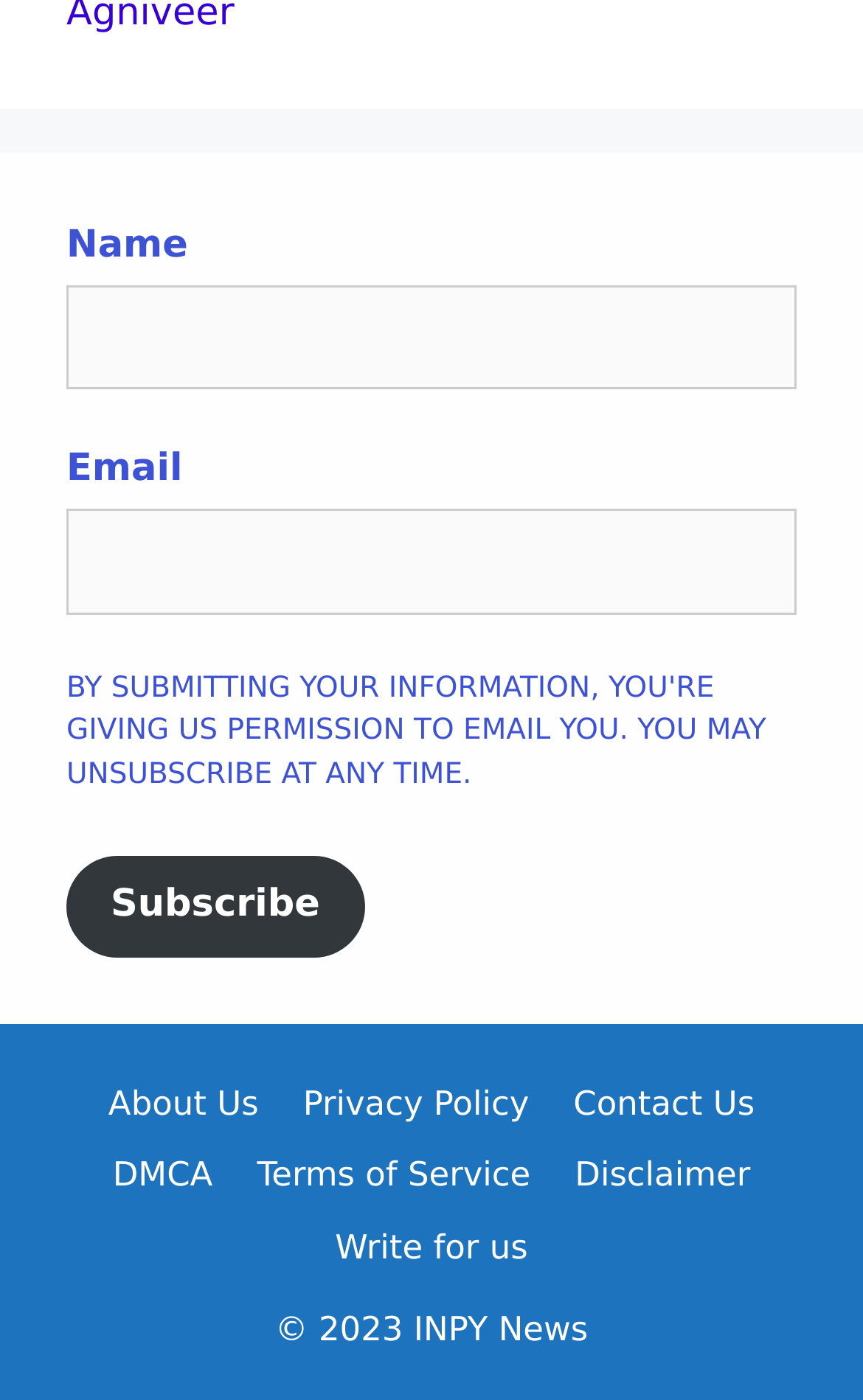For the element described, predict the bounding box coordinates as (top-left x, top-left y, bottom-right x, bottom-right y). All values should be between 0 and 1. Element description: Disclaimer

[0.666, 0.825, 0.869, 0.854]